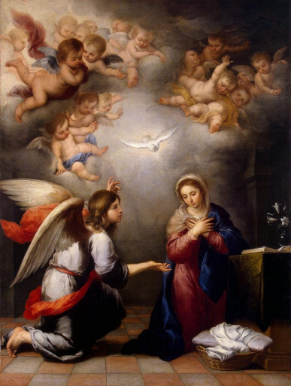What is the posture of the Angel Gabriel? Based on the screenshot, please respond with a single word or phrase.

Kneeling